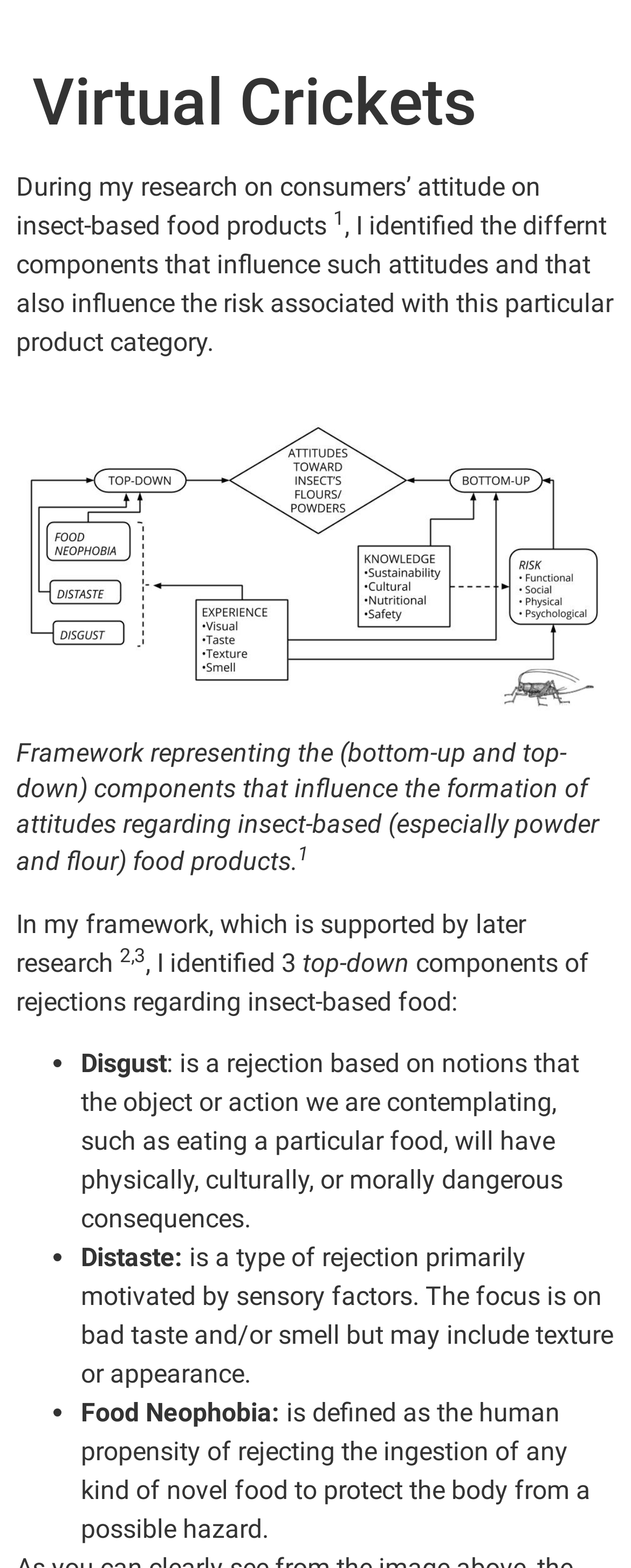What is the focus of Distaste?
Give a detailed and exhaustive answer to the question.

According to the webpage, Distaste is 'a type of rejection primarily motivated by sensory factors. The focus is on bad taste and/or smell but may include texture or appearance'.